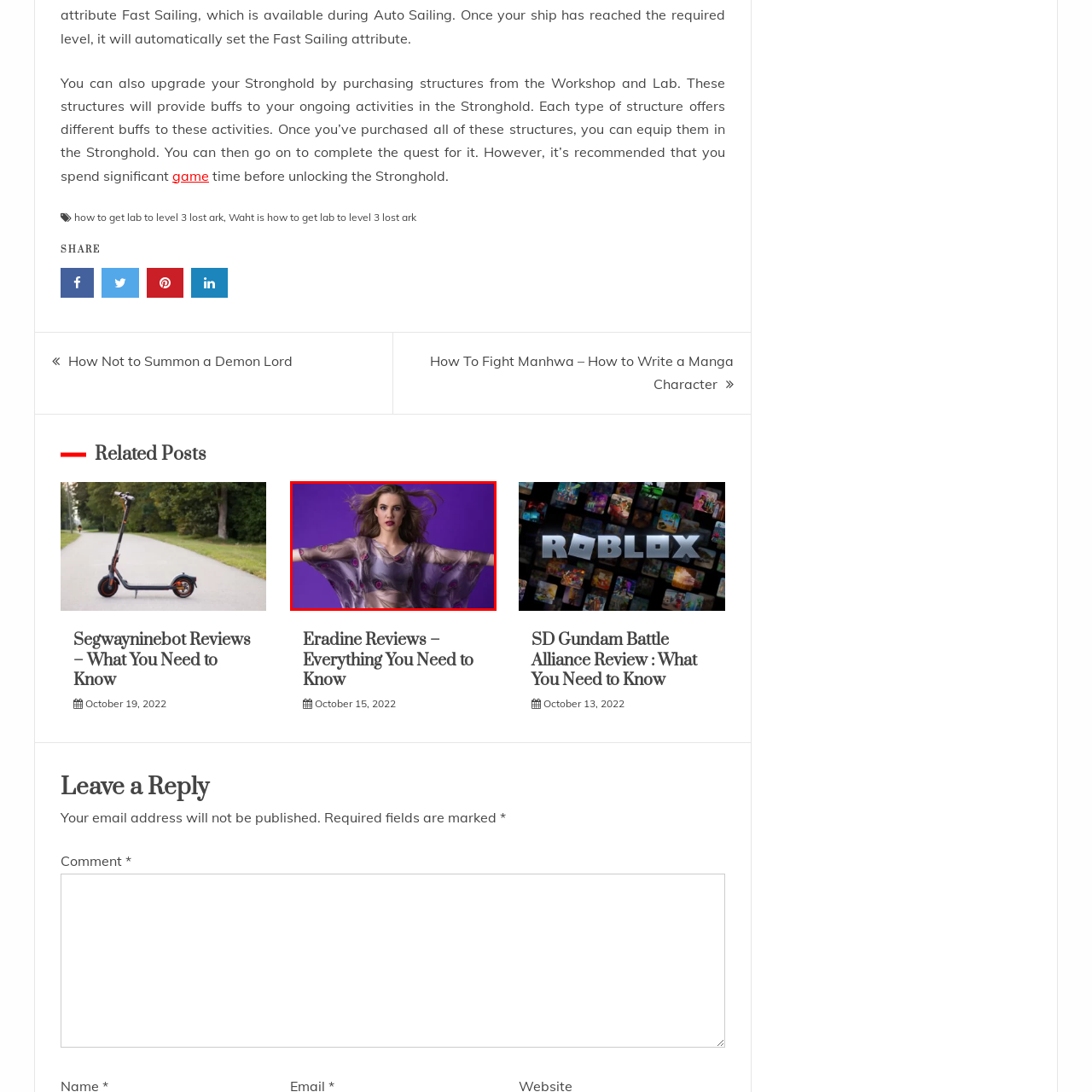What is the tone of the model's expression? Check the image surrounded by the red bounding box and reply with a single word or a short phrase.

Confident